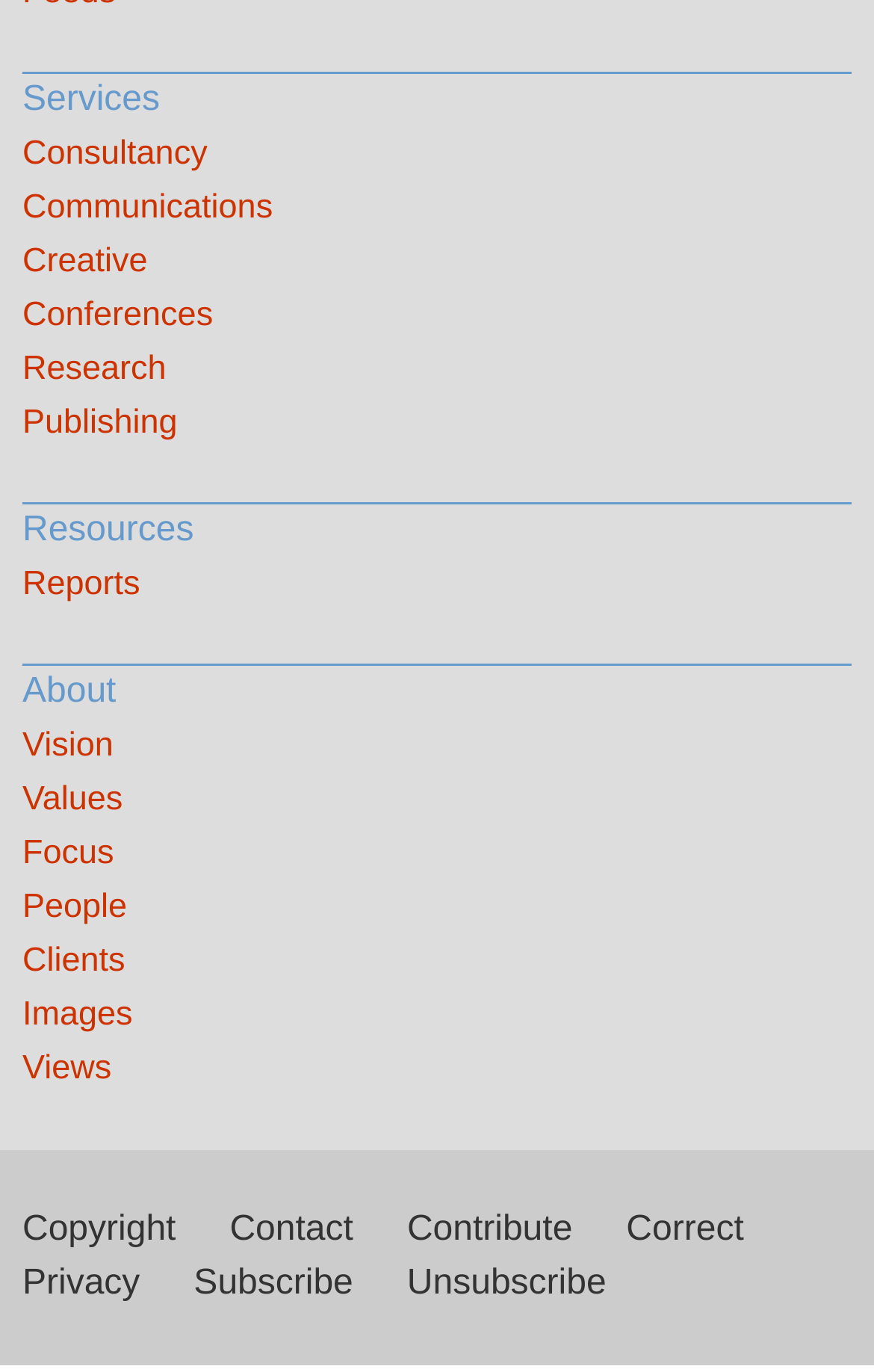Please give a short response to the question using one word or a phrase:
How many links are at the bottom of the webpage?

5